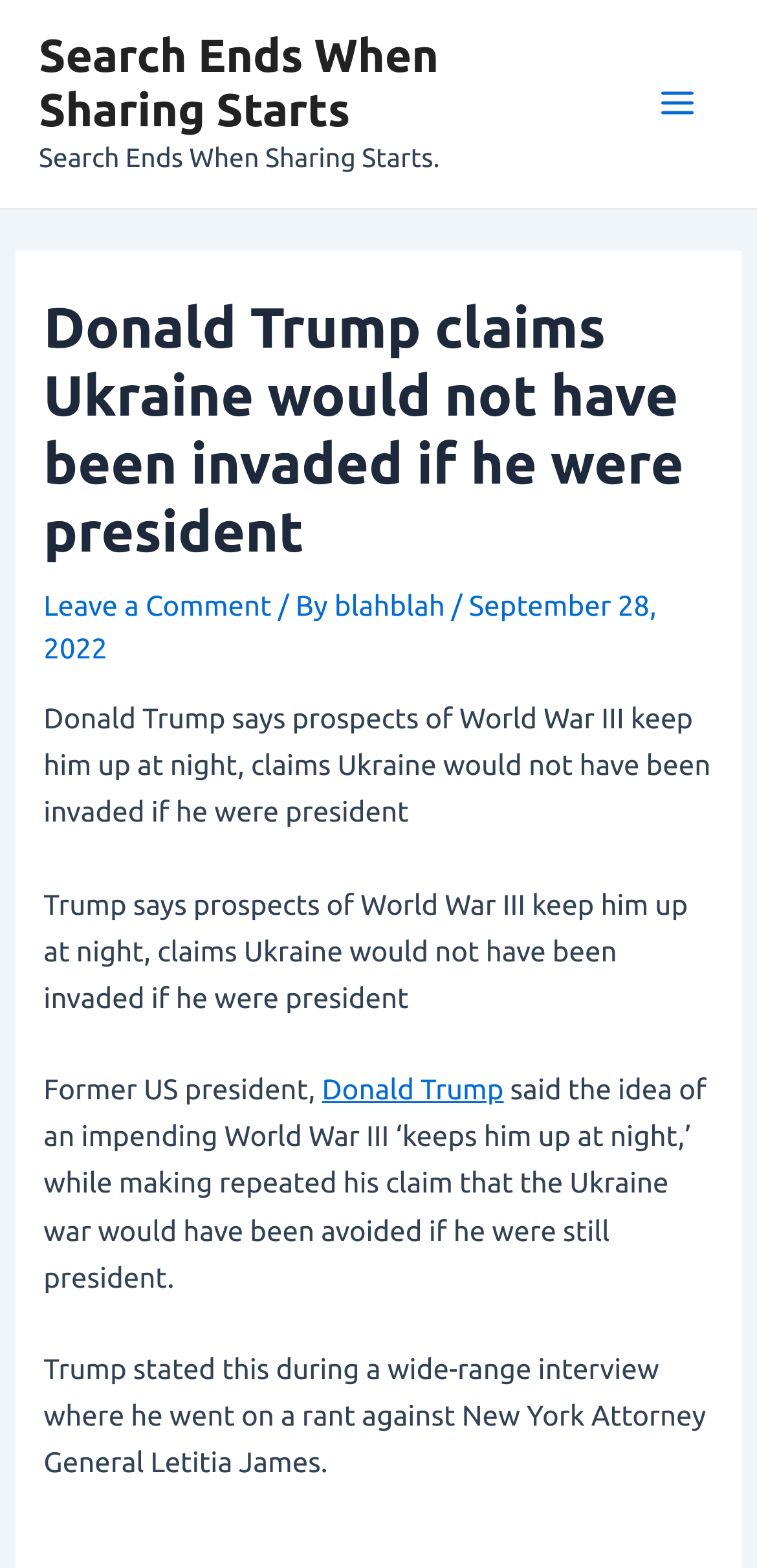Provide the bounding box coordinates for the UI element that is described as: "blahblah".

[0.442, 0.376, 0.596, 0.397]